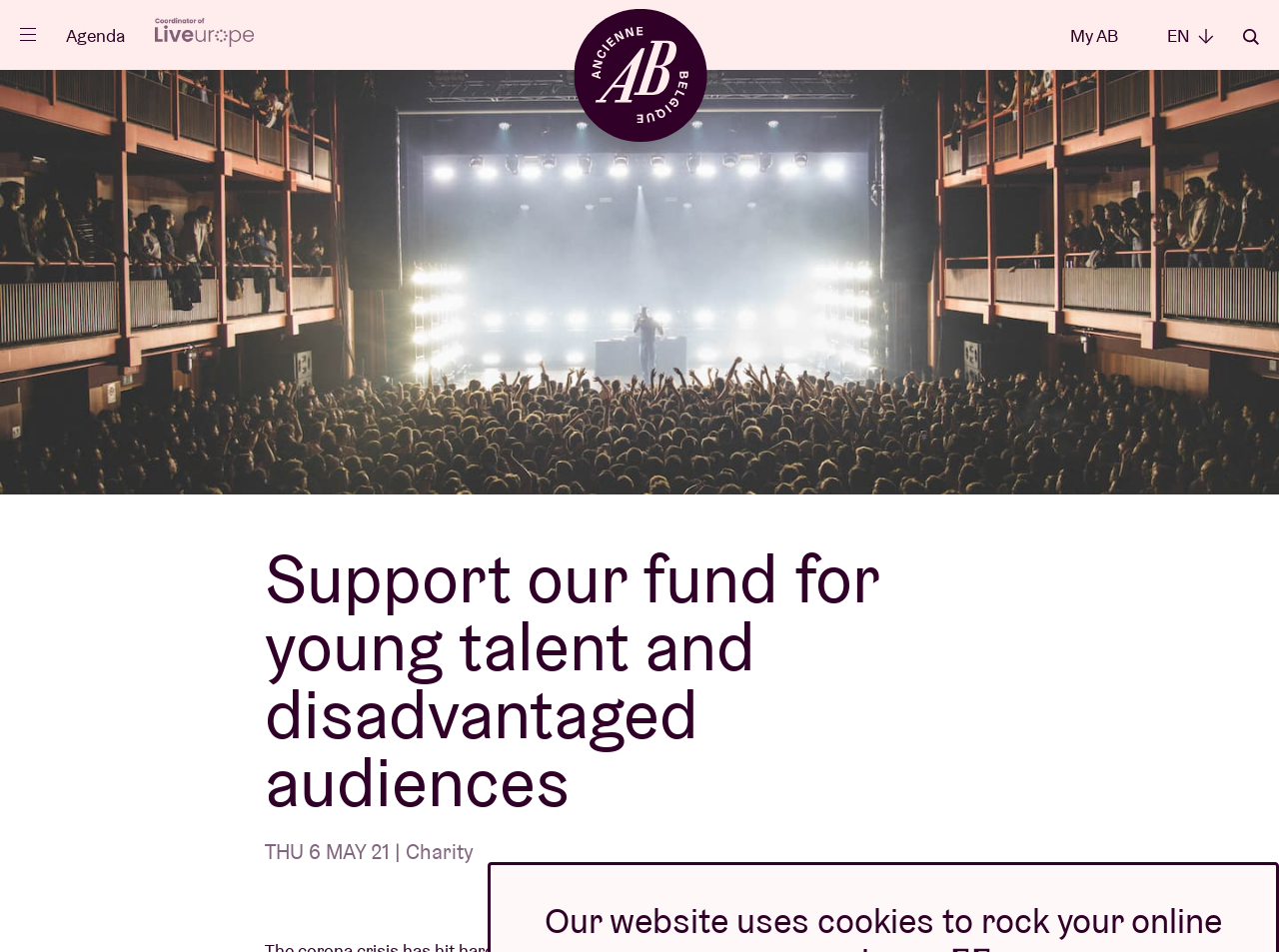Please locate the bounding box coordinates of the region I need to click to follow this instruction: "Switch to English".

[0.913, 0.025, 0.95, 0.049]